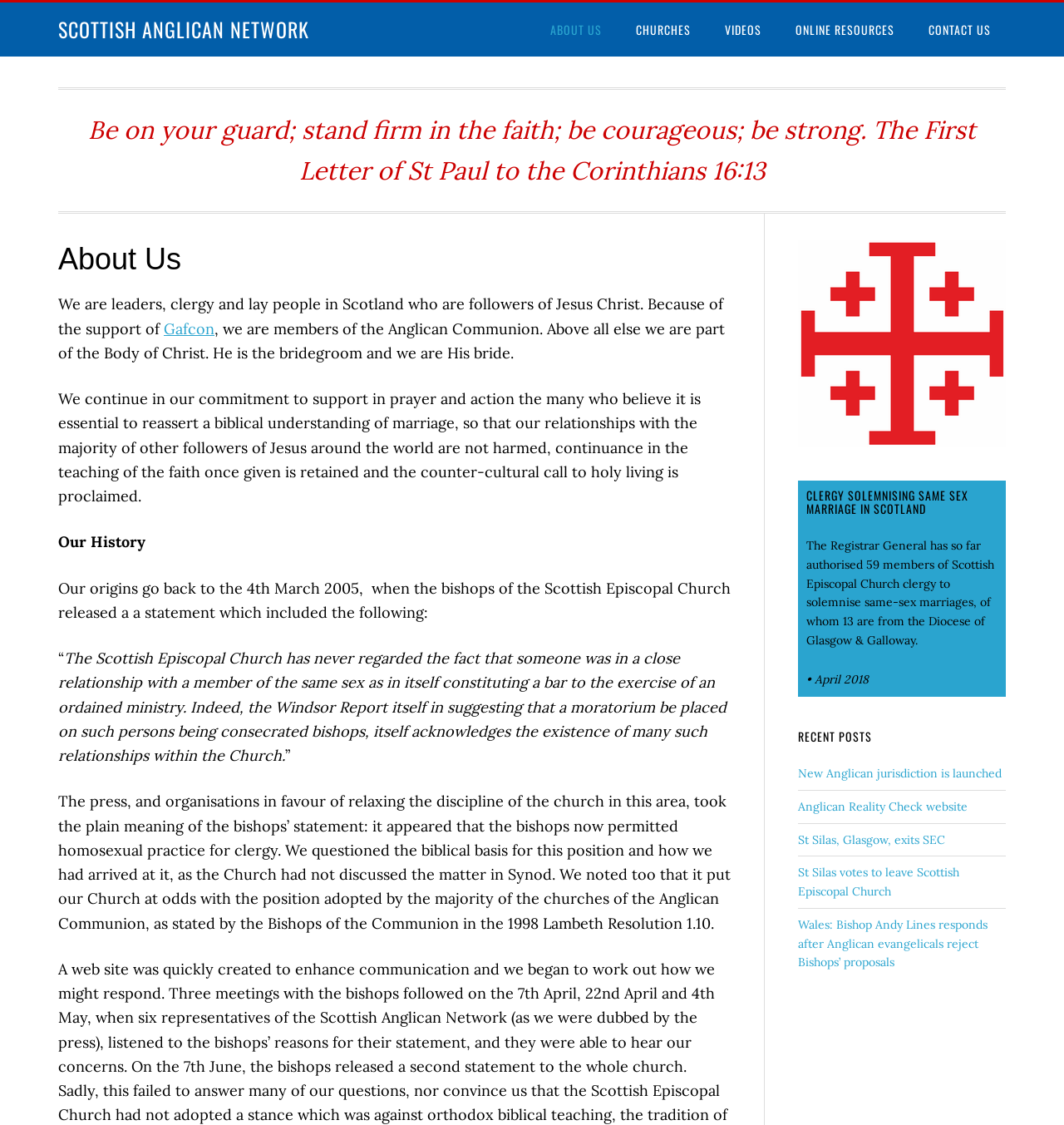Please determine the bounding box coordinates for the element that should be clicked to follow these instructions: "Click the 'ABOUT US' link".

[0.503, 0.002, 0.58, 0.05]